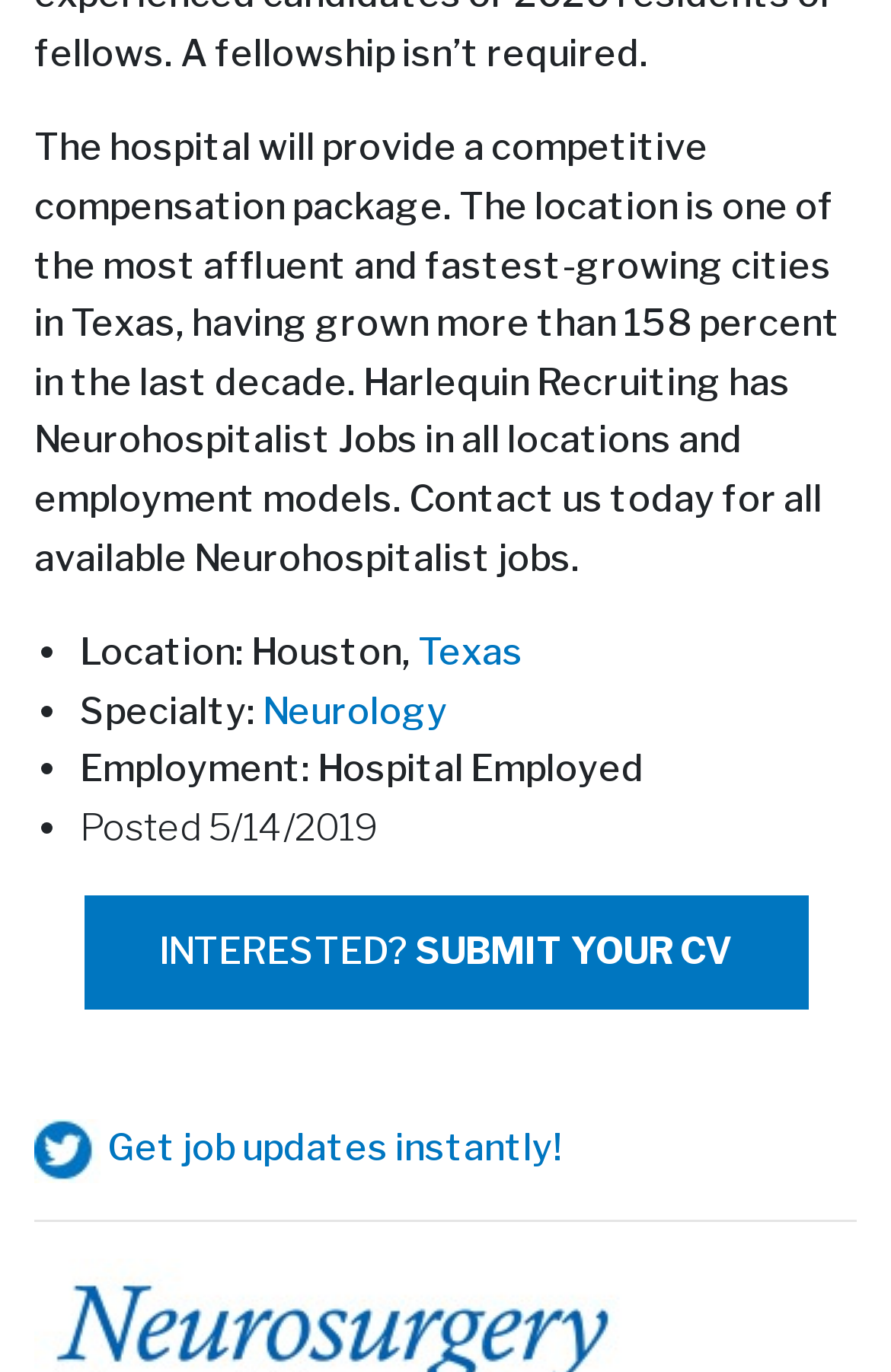What is the call to action for interested candidates?
Give a one-word or short-phrase answer derived from the screenshot.

SUBMIT YOUR CV